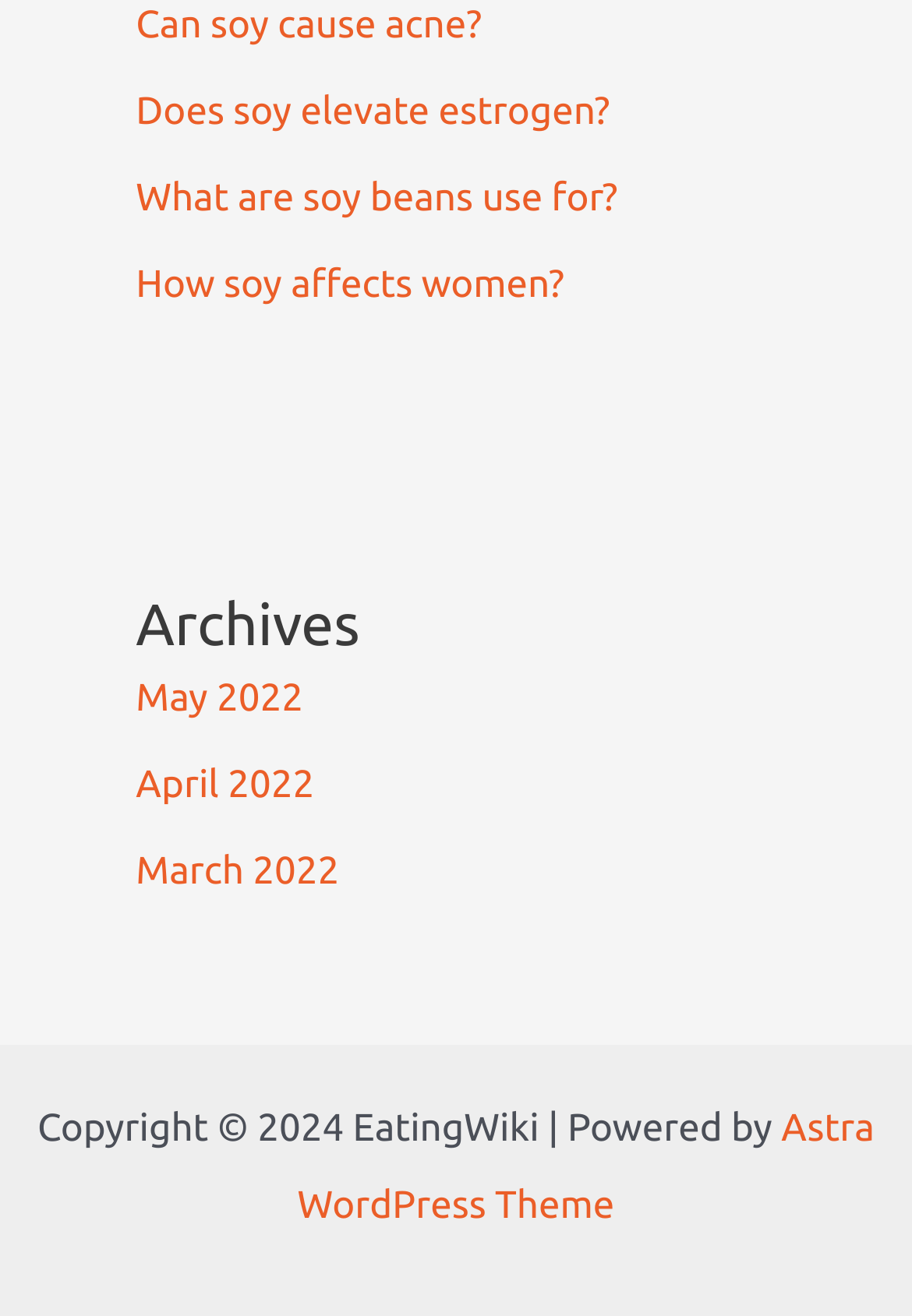Please identify the bounding box coordinates of the clickable area that will fulfill the following instruction: "Check 'Copyright © 2024 EatingWiki | Powered by'". The coordinates should be in the format of four float numbers between 0 and 1, i.e., [left, top, right, bottom].

[0.041, 0.843, 0.857, 0.875]